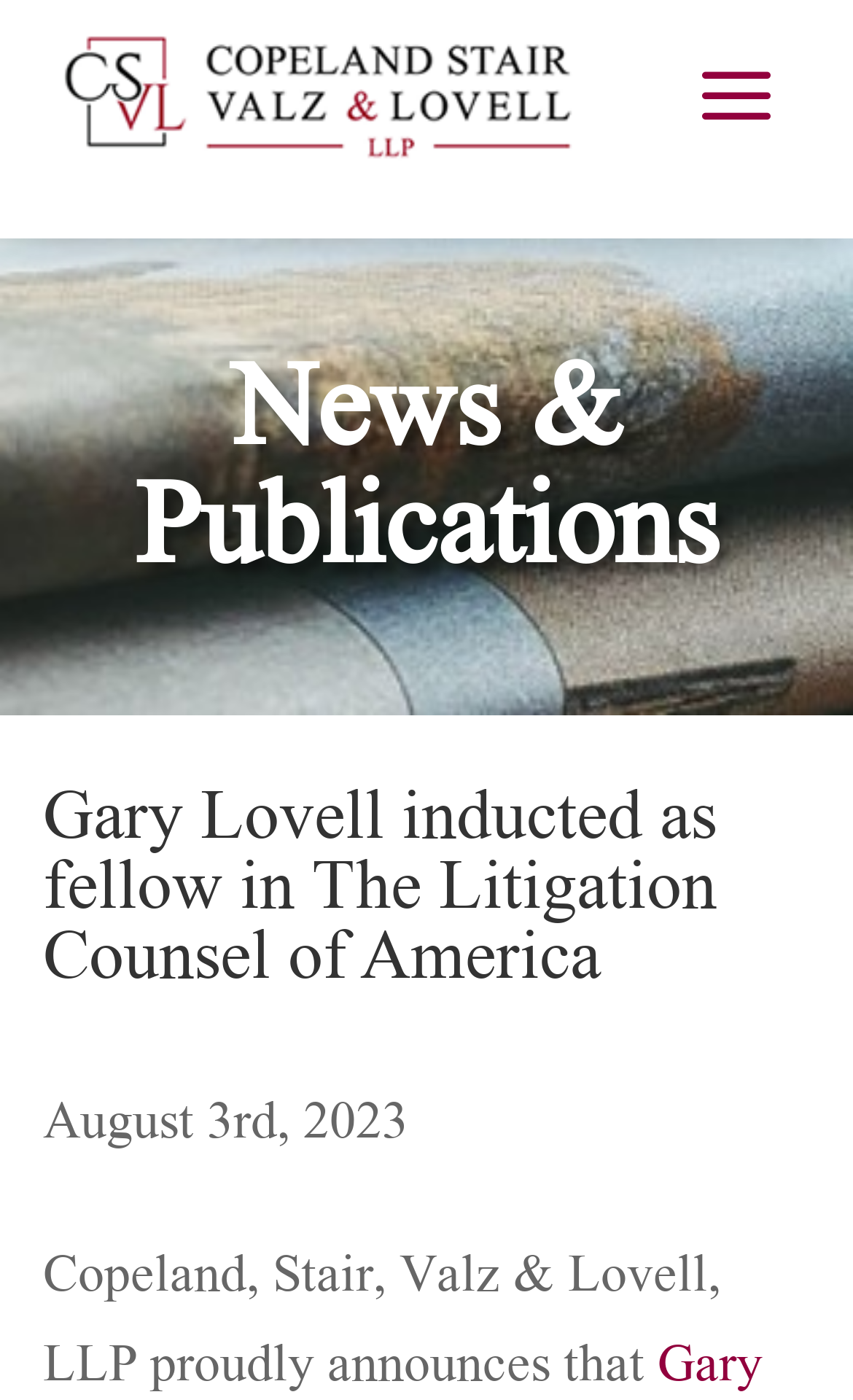Extract the bounding box of the UI element described as: "a a".

[0.675, 0.023, 0.925, 0.109]